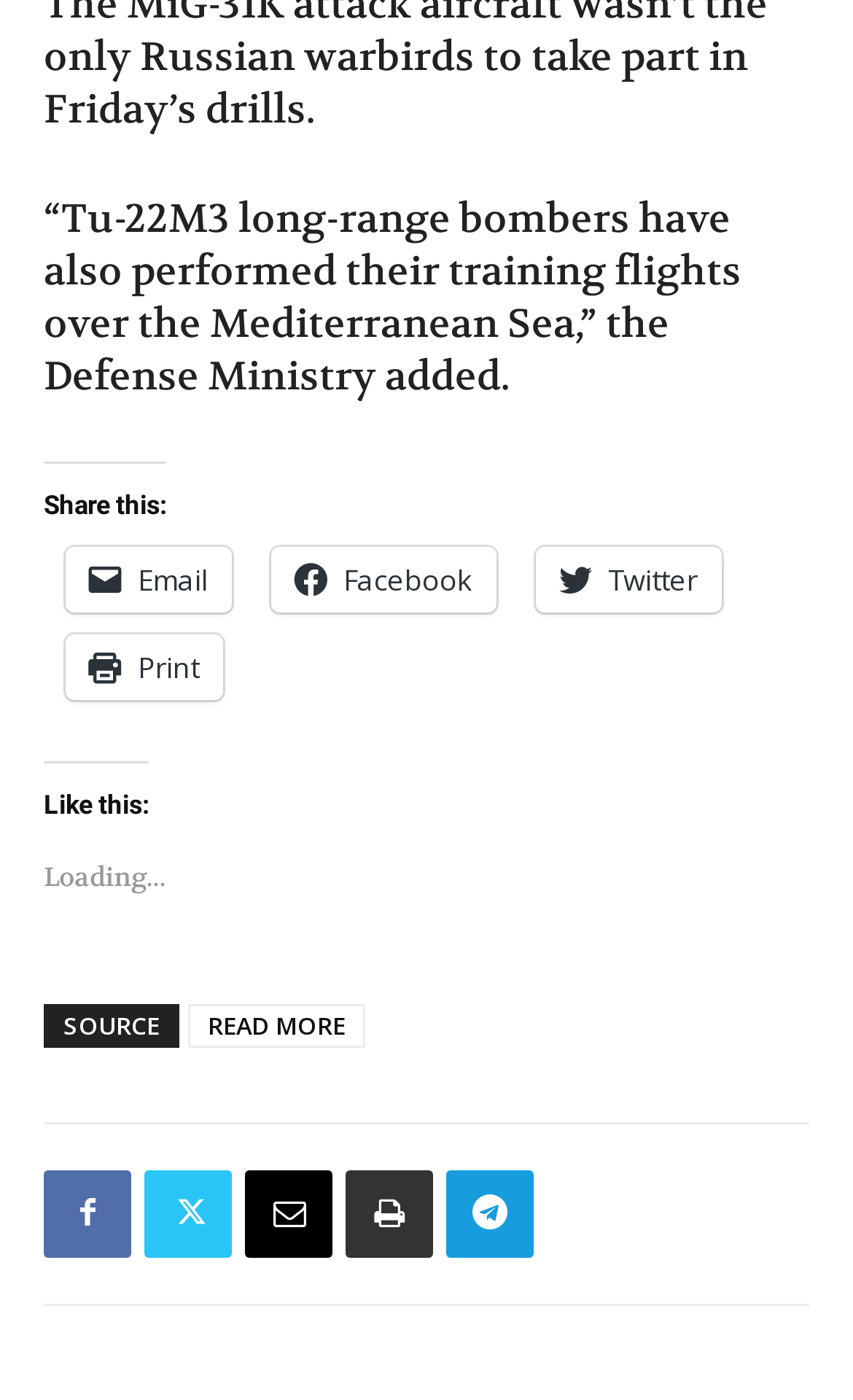Utilize the details in the image to thoroughly answer the following question: How many links are available for further reading?

The number of links available for further reading can be determined by counting the links 'READ MORE' and the links below the 'Like this:' heading, which are 2 in total.